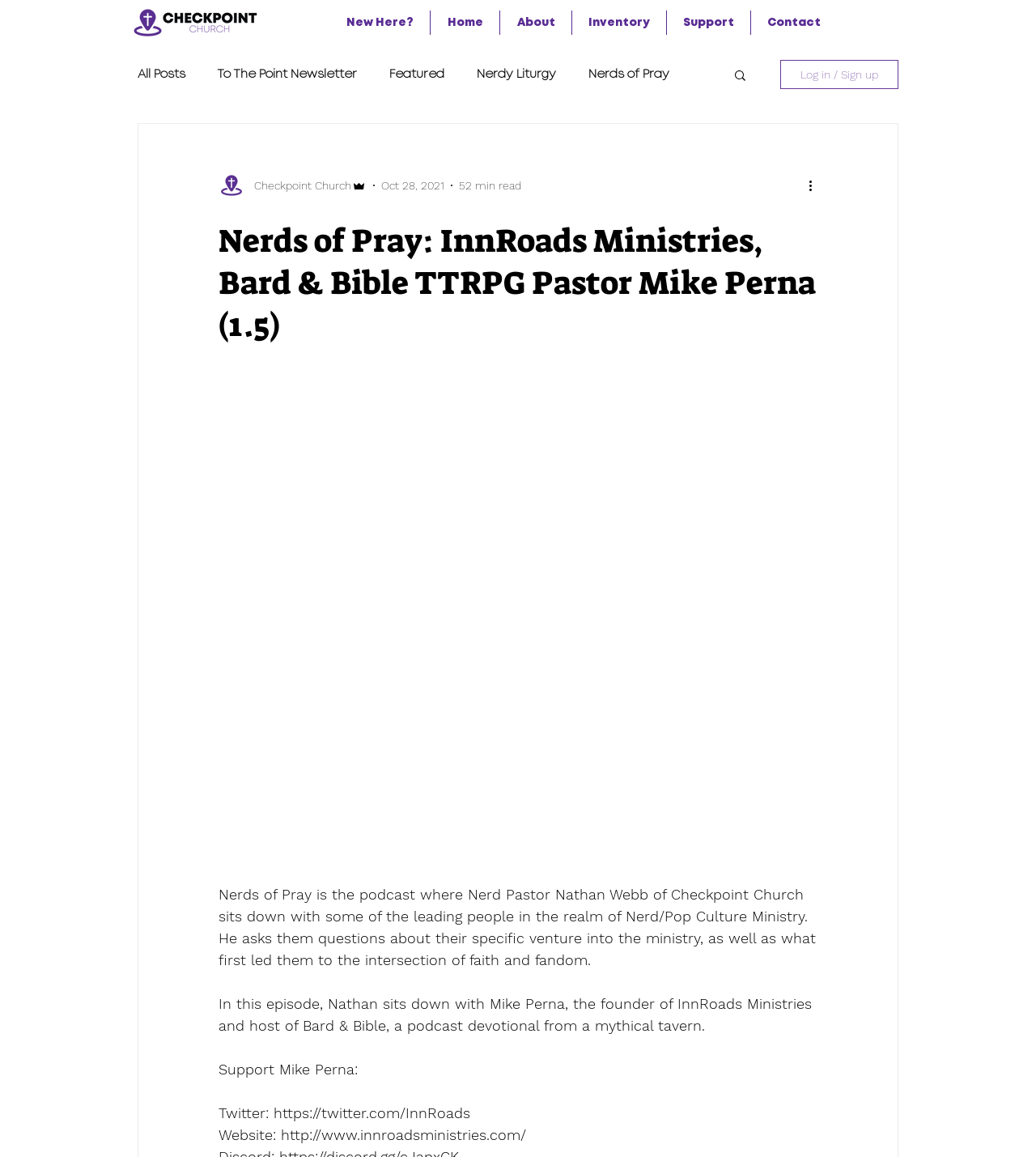Determine the bounding box coordinates of the region to click in order to accomplish the following instruction: "Click the CheckPoint Church logo". Provide the coordinates as four float numbers between 0 and 1, specifically [left, top, right, bottom].

[0.126, 0.005, 0.251, 0.034]